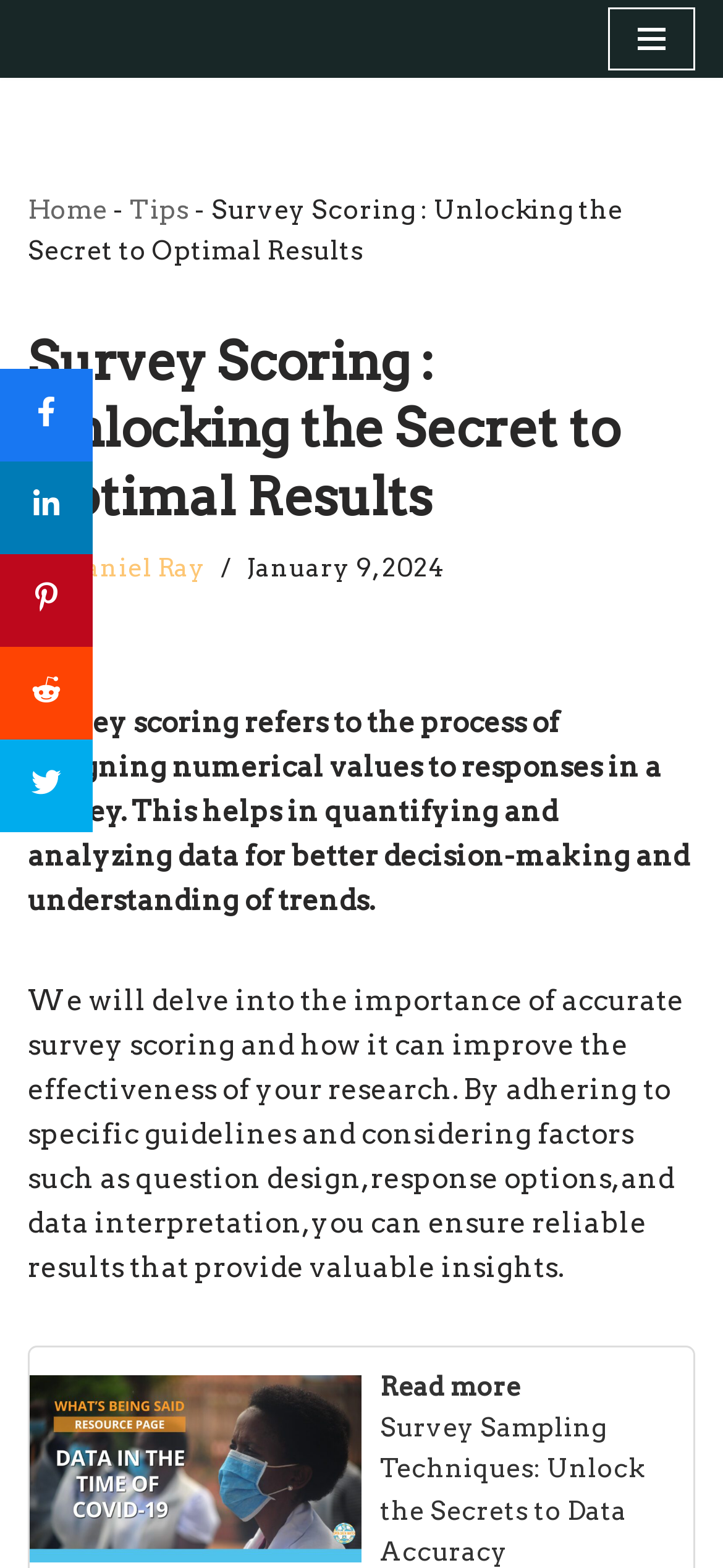Could you find the bounding box coordinates of the clickable area to complete this instruction: "Share"?

[0.0, 0.235, 0.128, 0.295]